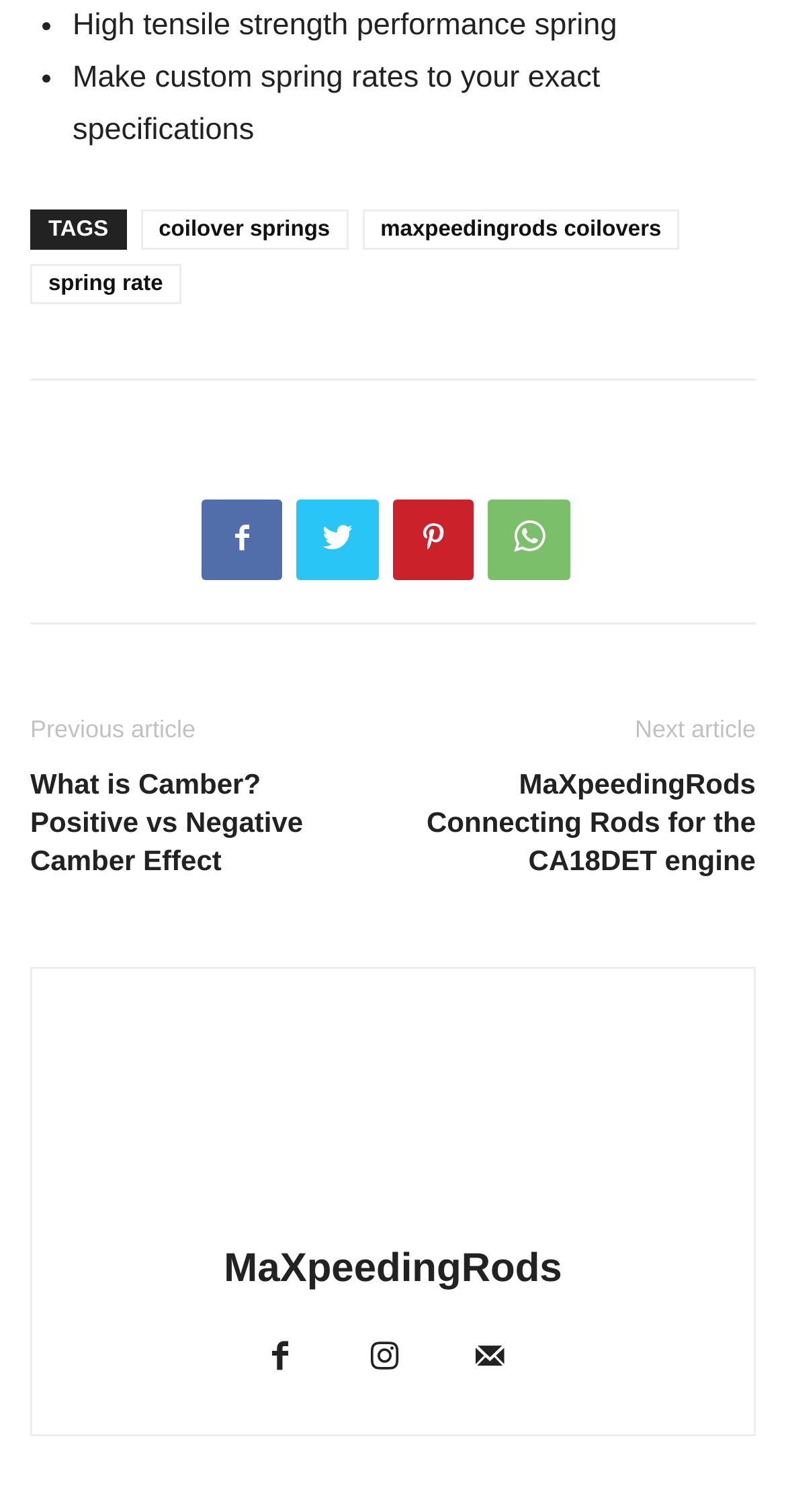Please provide a comprehensive response to the question based on the details in the image: What is the purpose of the 'Previous article' and 'Next article' links?

The 'Previous article' and 'Next article' links are likely used for navigating between related articles or blog posts, allowing users to read more content on the topic of springs, coilovers, and automotive-related subjects.